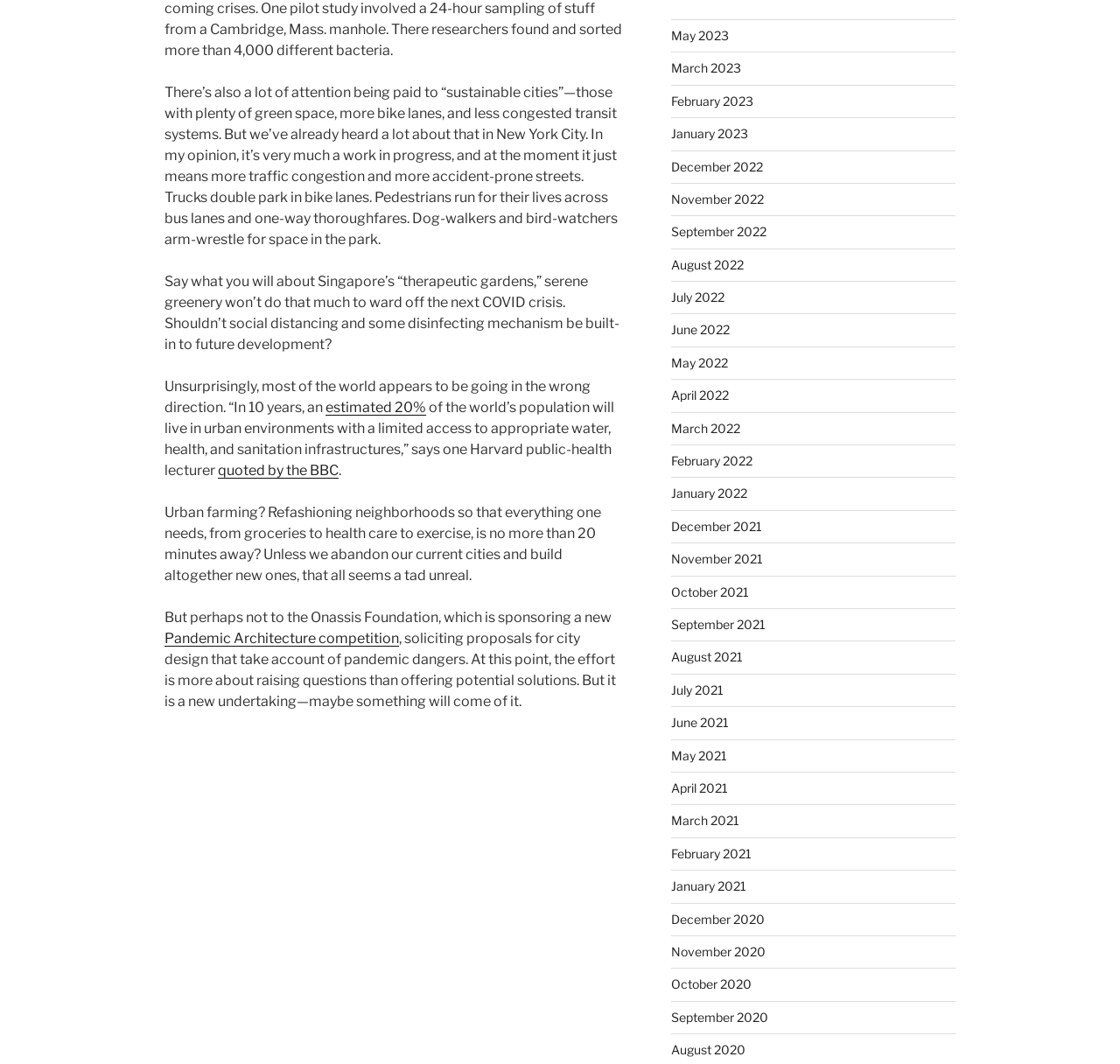What is the topic of the article?
Based on the visual, give a brief answer using one word or a short phrase.

Urban planning and pandemic